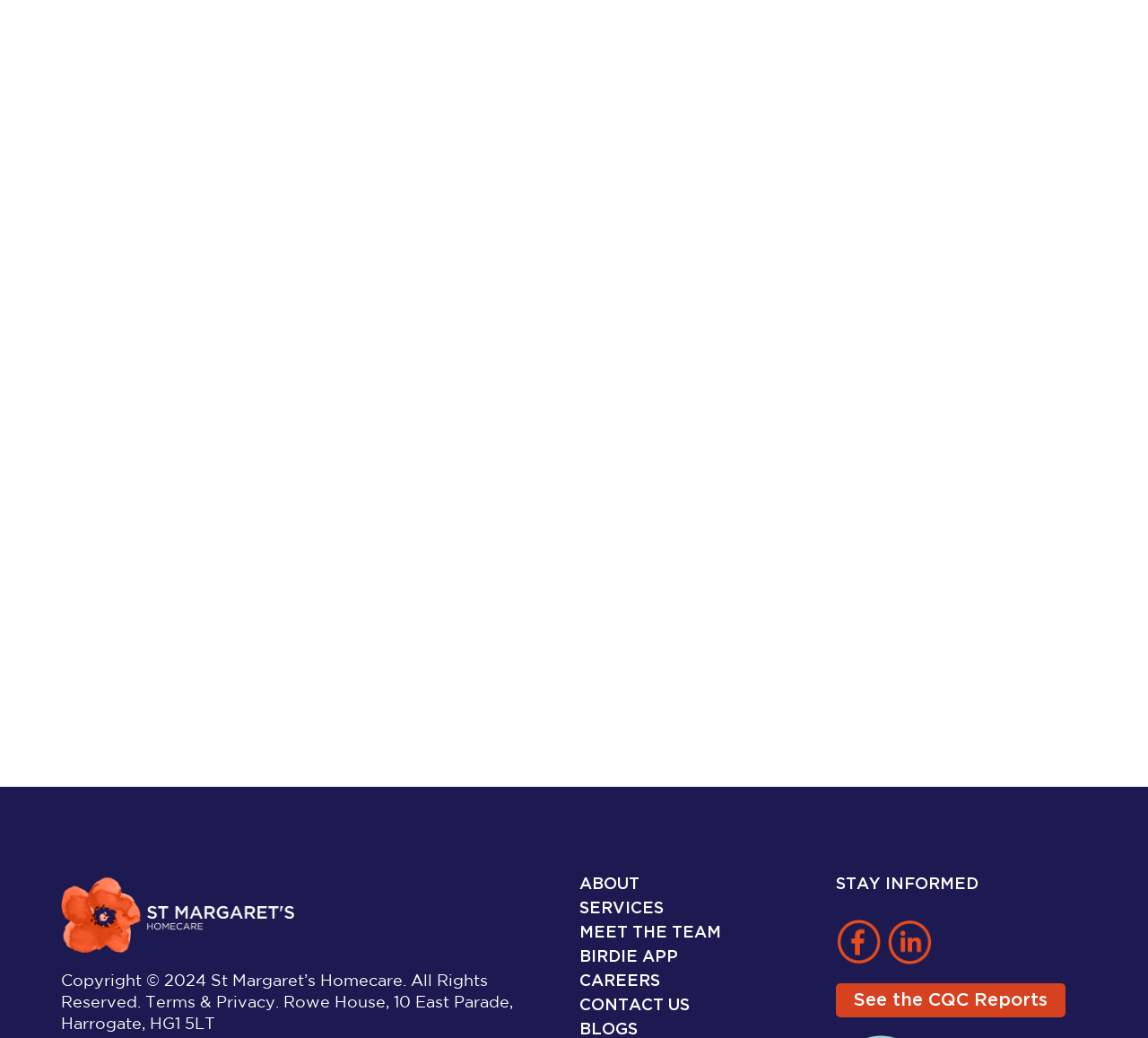How many buttons are there in the webpage?
Please utilize the information in the image to give a detailed response to the question.

There are three buttons in the webpage: 'SELECT FILE', 'CANCEL', and 'Submit'. These buttons are identified by their element types and OCR text.